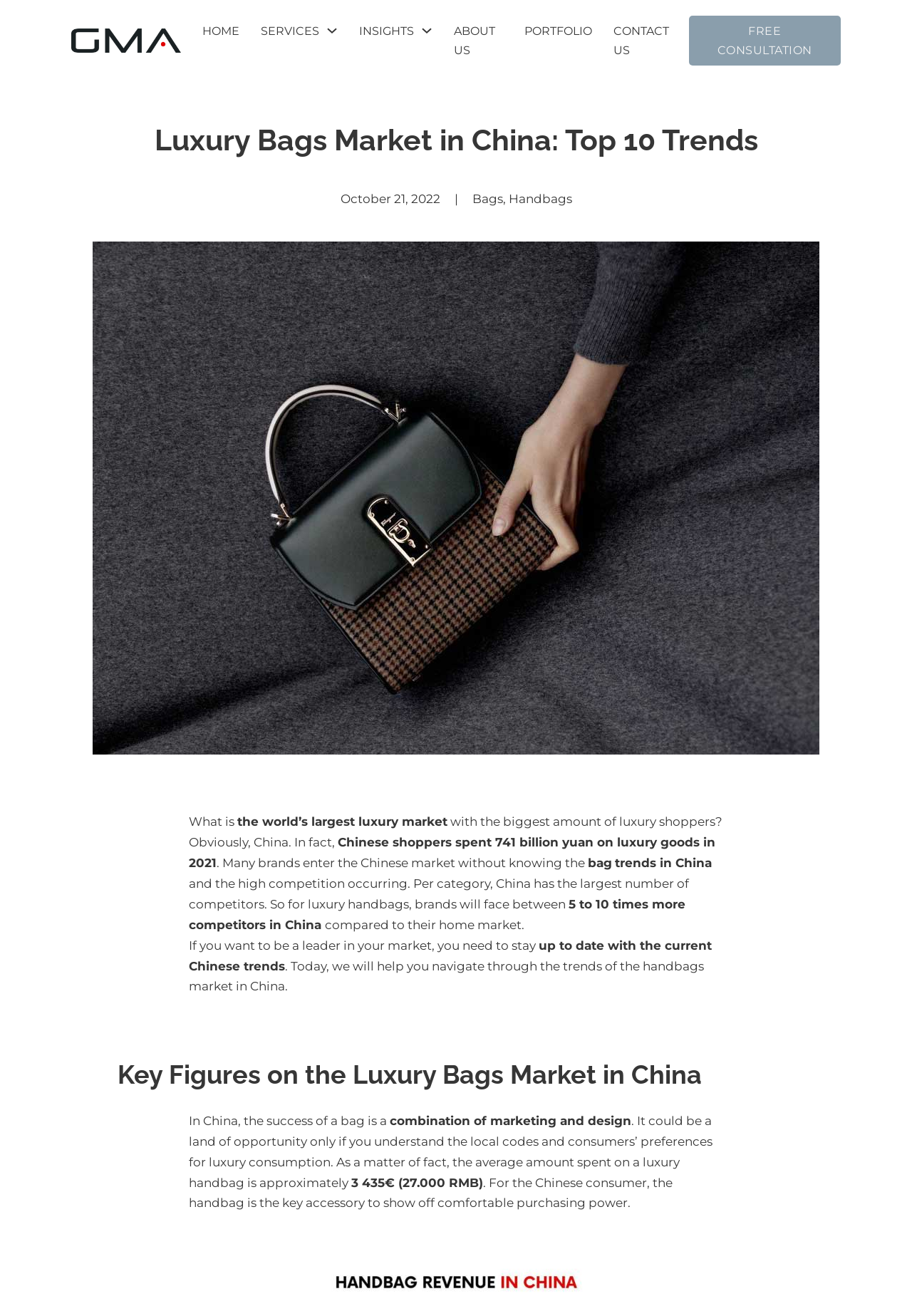What is the key accessory to show off comfortable purchasing power?
Based on the image, give a concise answer in the form of a single word or short phrase.

Handbag